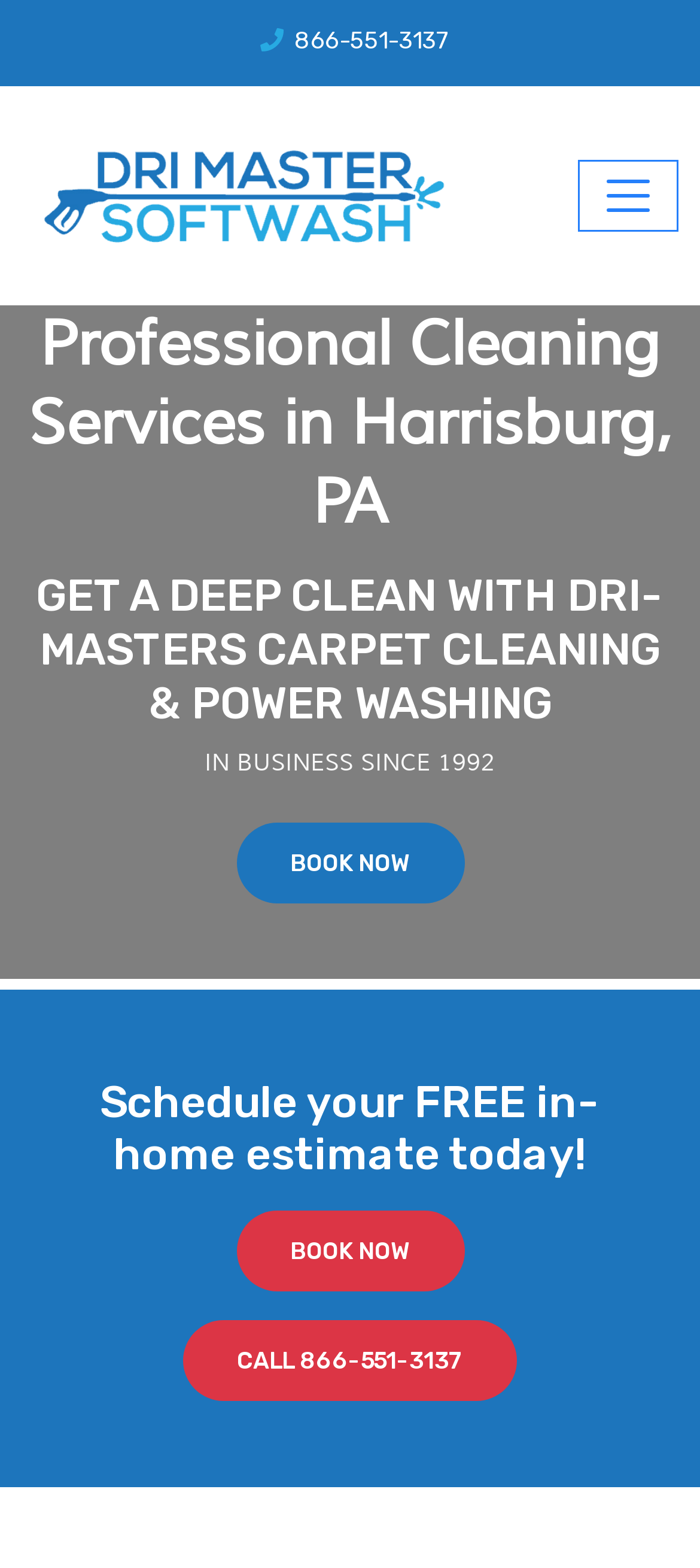What is the year the company has been in business?
Please answer the question as detailed as possible.

I found the year by looking at the StaticText element with the text 'IN BUSINESS SINCE 1992'. This text indicates that the company has been in business since 1992.